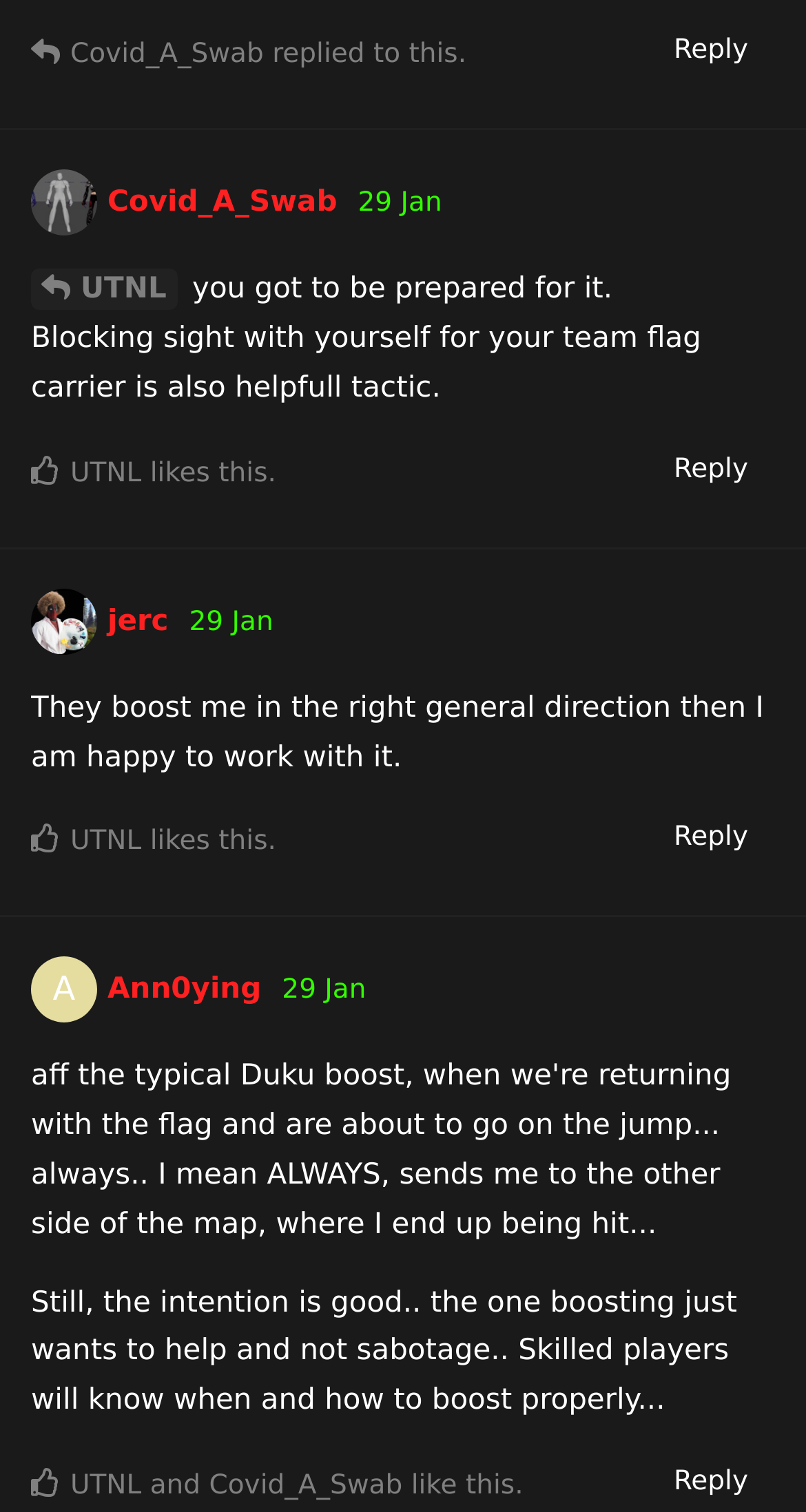Locate the bounding box coordinates of the element to click to perform the following action: 'View the post of 'Covid_A_Swab''. The coordinates should be given as four float values between 0 and 1, in the form of [left, top, right, bottom].

[0.038, 0.123, 0.418, 0.145]